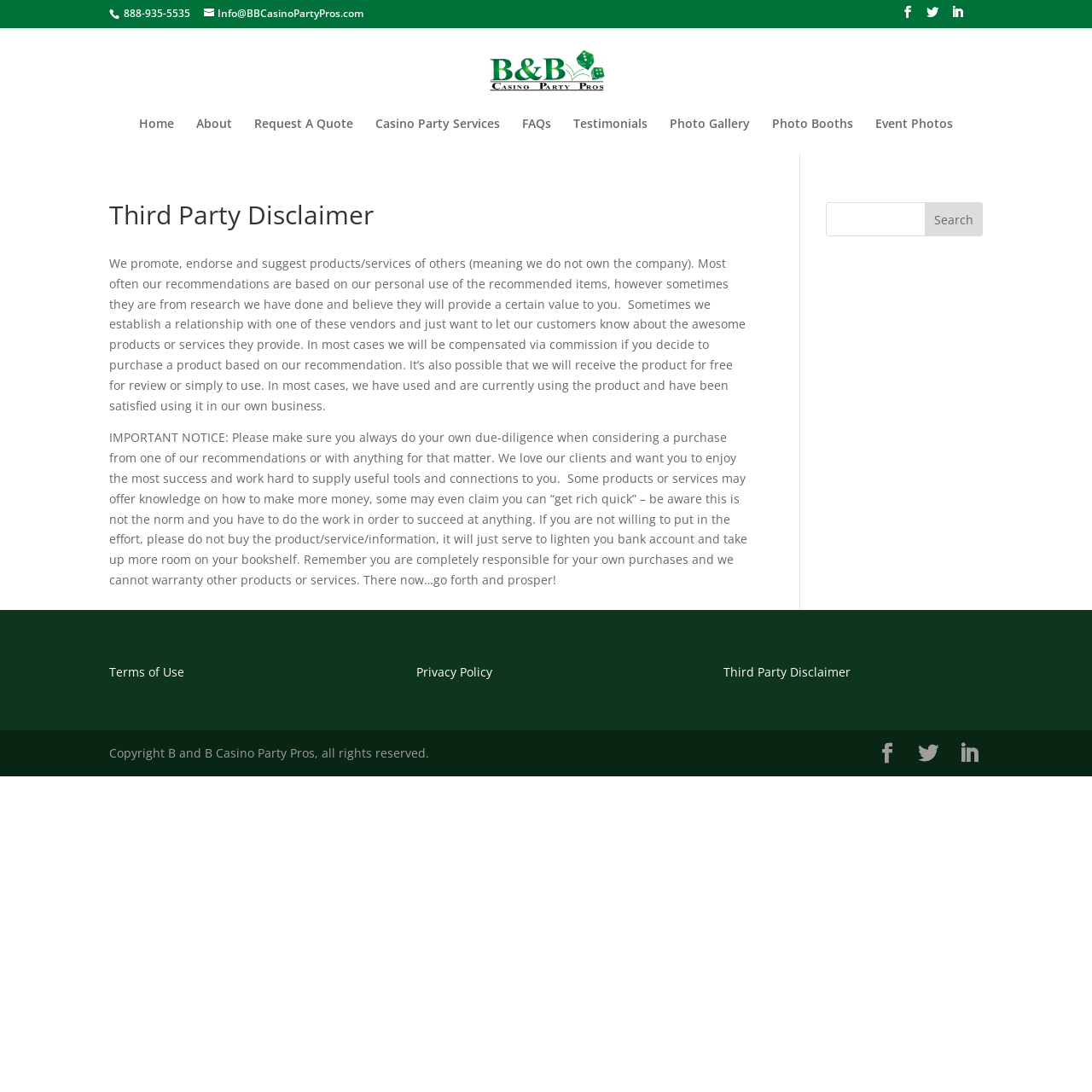Please determine the heading text of this webpage.

Third Party Disclaimer